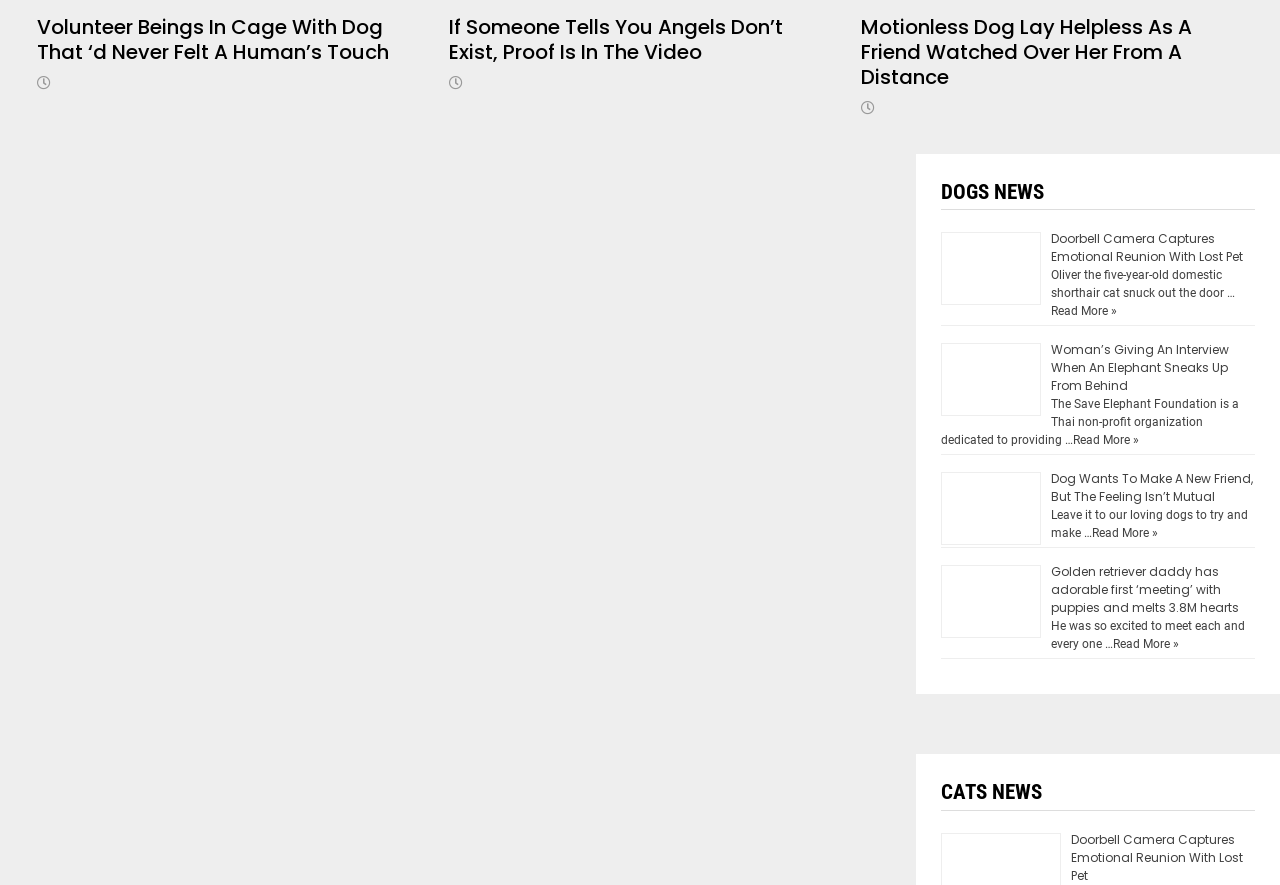Find the bounding box coordinates of the element to click in order to complete the given instruction: "Click on the link 'Volunteer Beings In Cage With Dog That ‘d Never Felt A Human’s Touch'."

[0.029, 0.015, 0.304, 0.075]